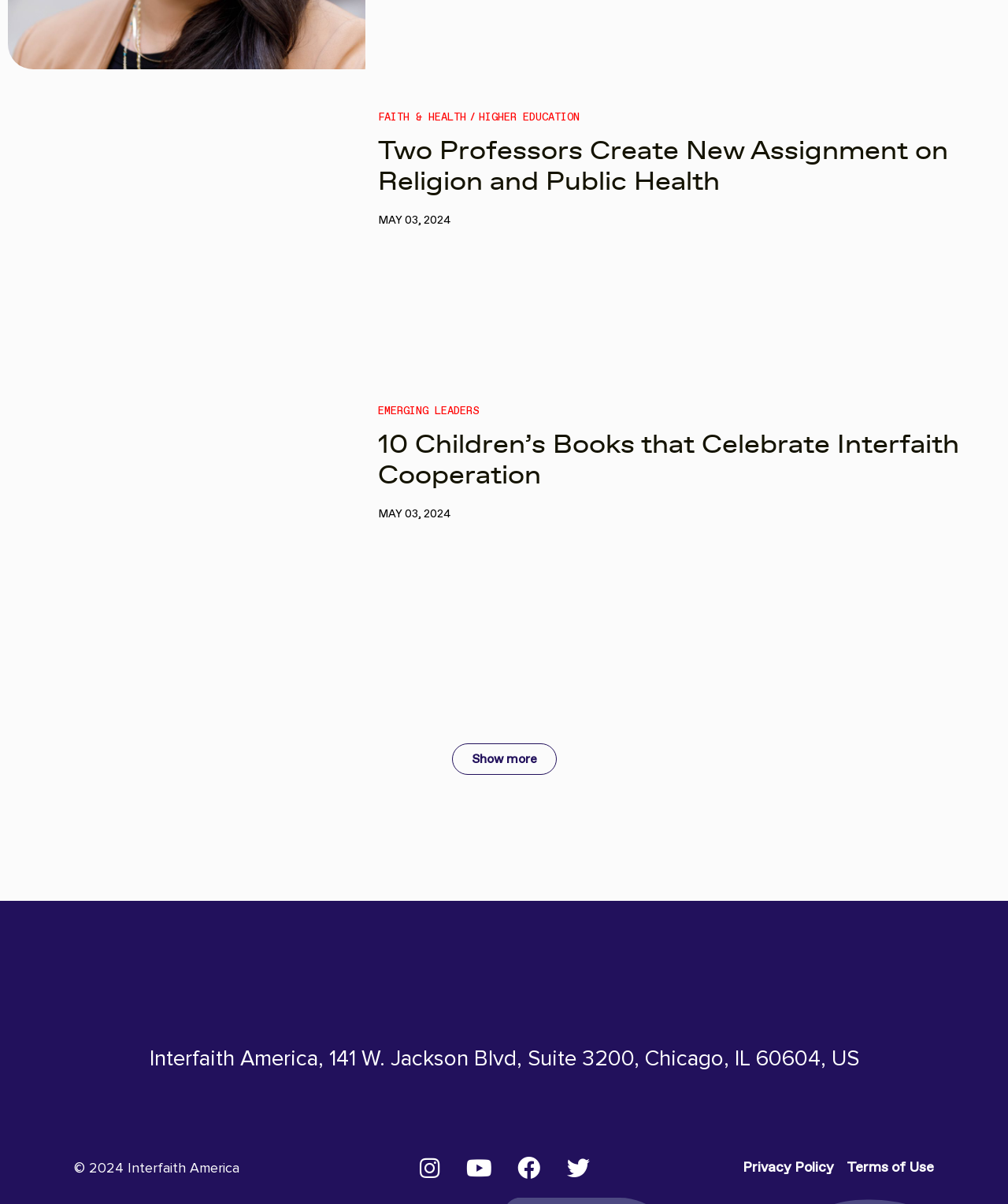Using the description: "Faith & Health", identify the bounding box of the corresponding UI element in the screenshot.

[0.375, 0.092, 0.462, 0.103]